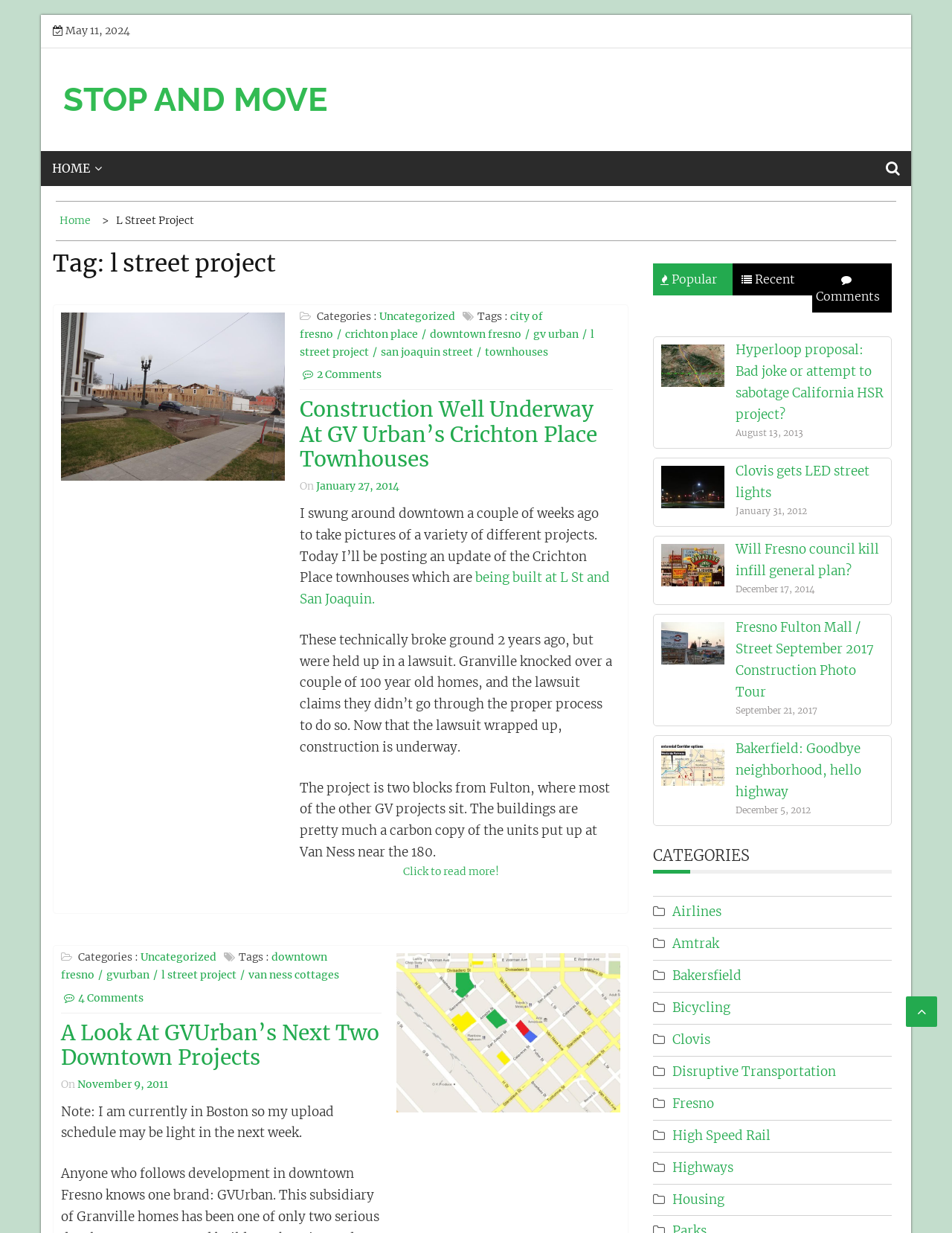Pinpoint the bounding box coordinates of the clickable area necessary to execute the following instruction: "Click on the 'Popular' link". The coordinates should be given as four float numbers between 0 and 1, namely [left, top, right, bottom].

[0.694, 0.213, 0.753, 0.24]